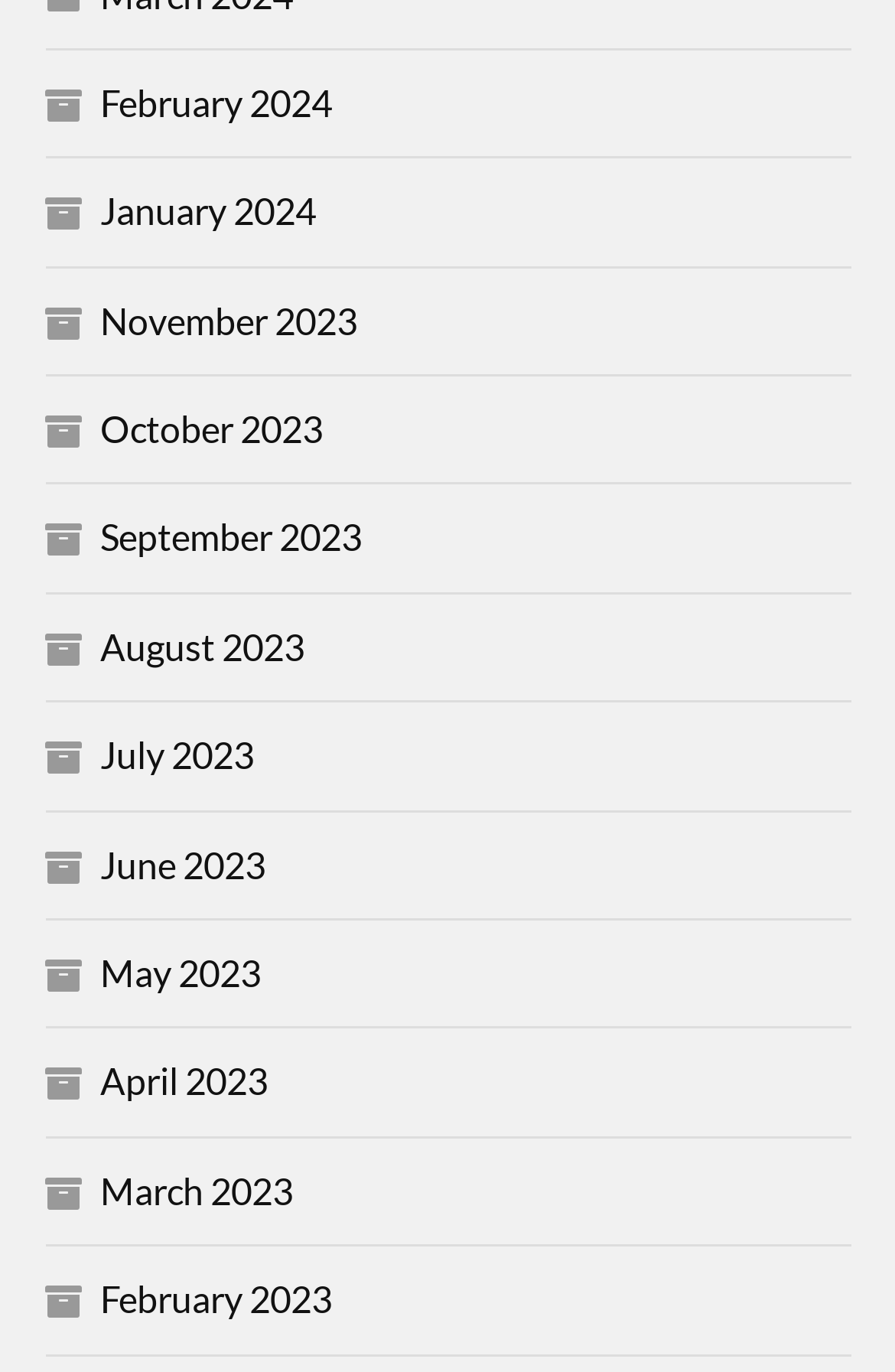Are the links in chronological order?
From the image, provide a succinct answer in one word or a short phrase.

Yes